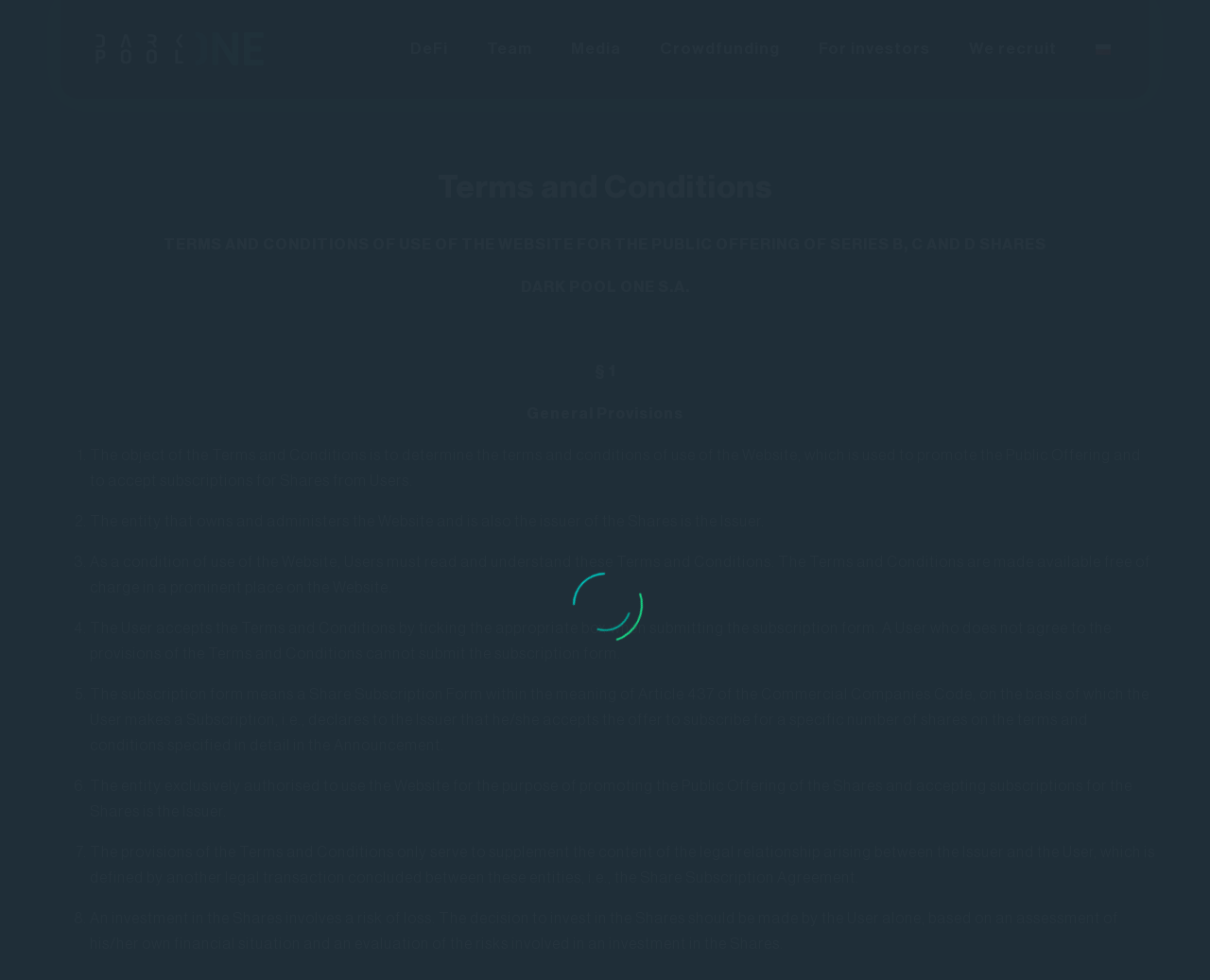Locate the bounding box of the UI element described in the following text: "DeFi".

[0.323, 0.003, 0.386, 0.096]